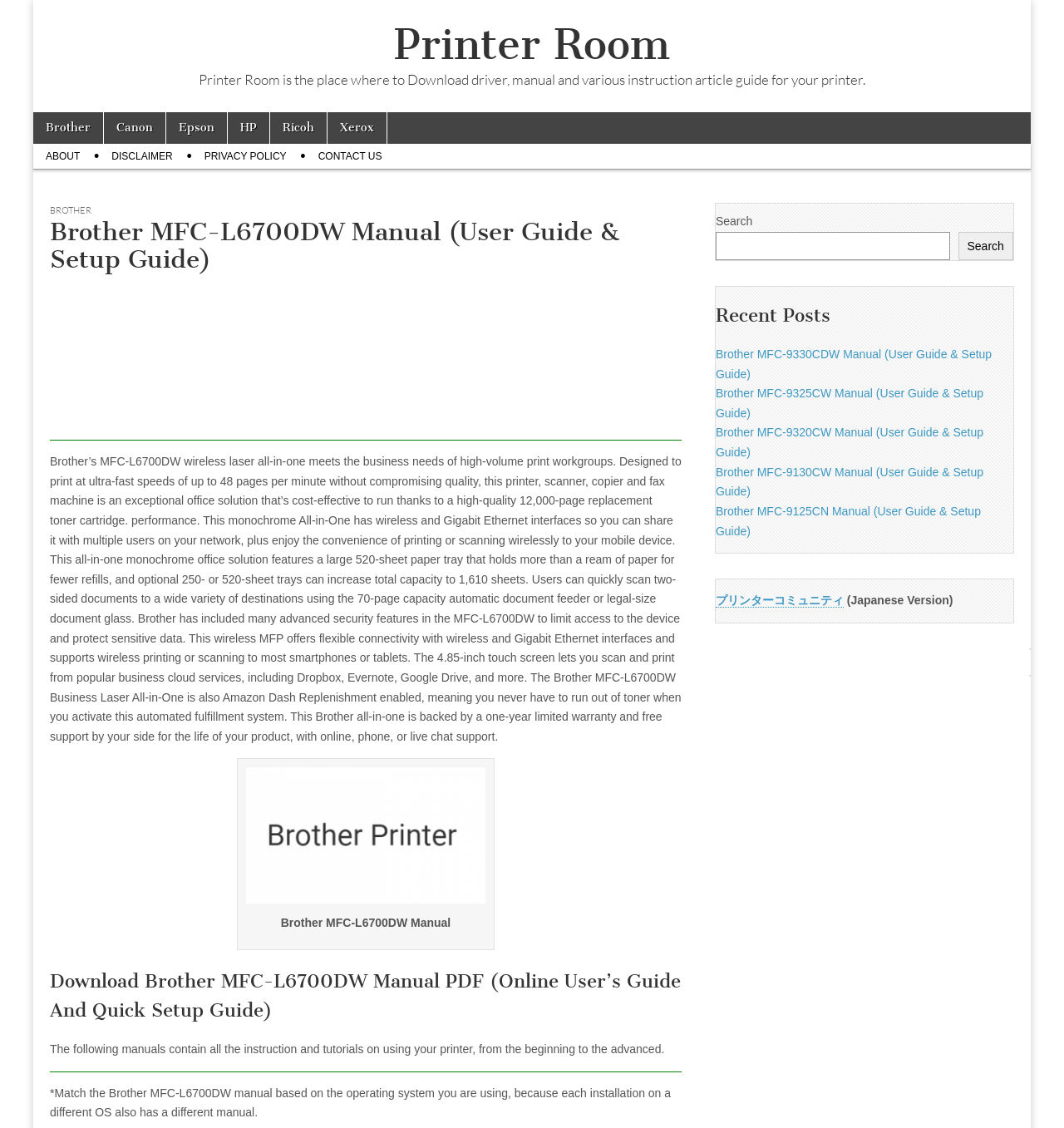What is the size of the touch screen on this printer?
Kindly give a detailed and elaborate answer to the question.

The webpage states that the Brother MFC-L6700DW Business Laser All-in-One has a 4.85-inch touch screen that lets you scan and print from popular business cloud services.